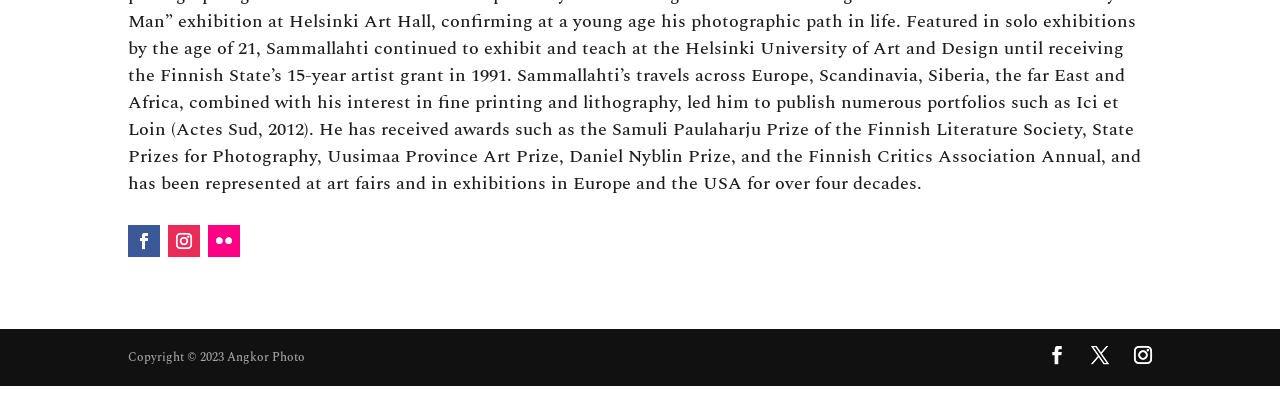What is the copyright year? Using the information from the screenshot, answer with a single word or phrase.

2023